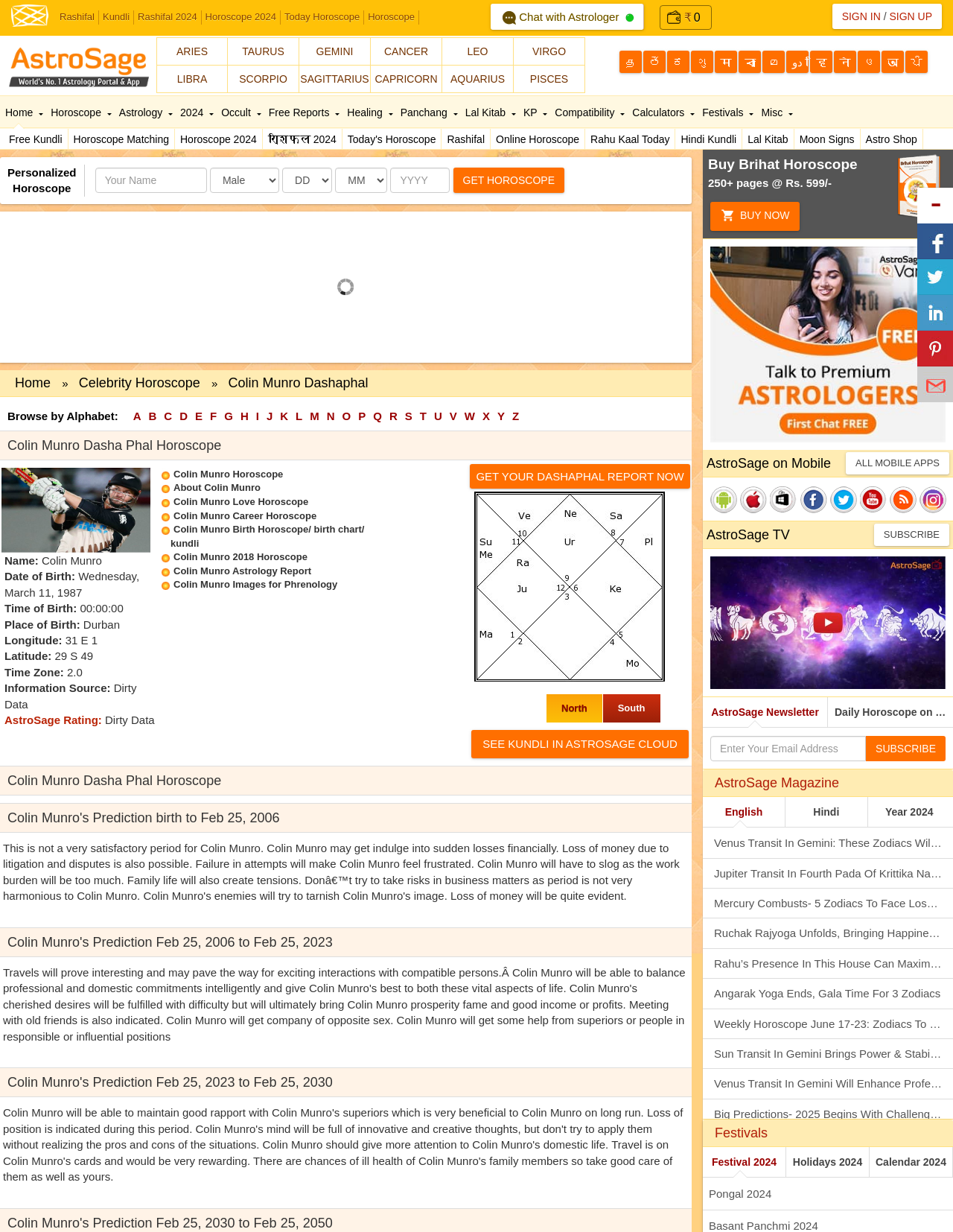Find the bounding box coordinates for the area you need to click to carry out the instruction: "Click on the 'SIGN IN / SIGN UP' button". The coordinates should be four float numbers between 0 and 1, indicated as [left, top, right, bottom].

[0.873, 0.003, 0.988, 0.024]